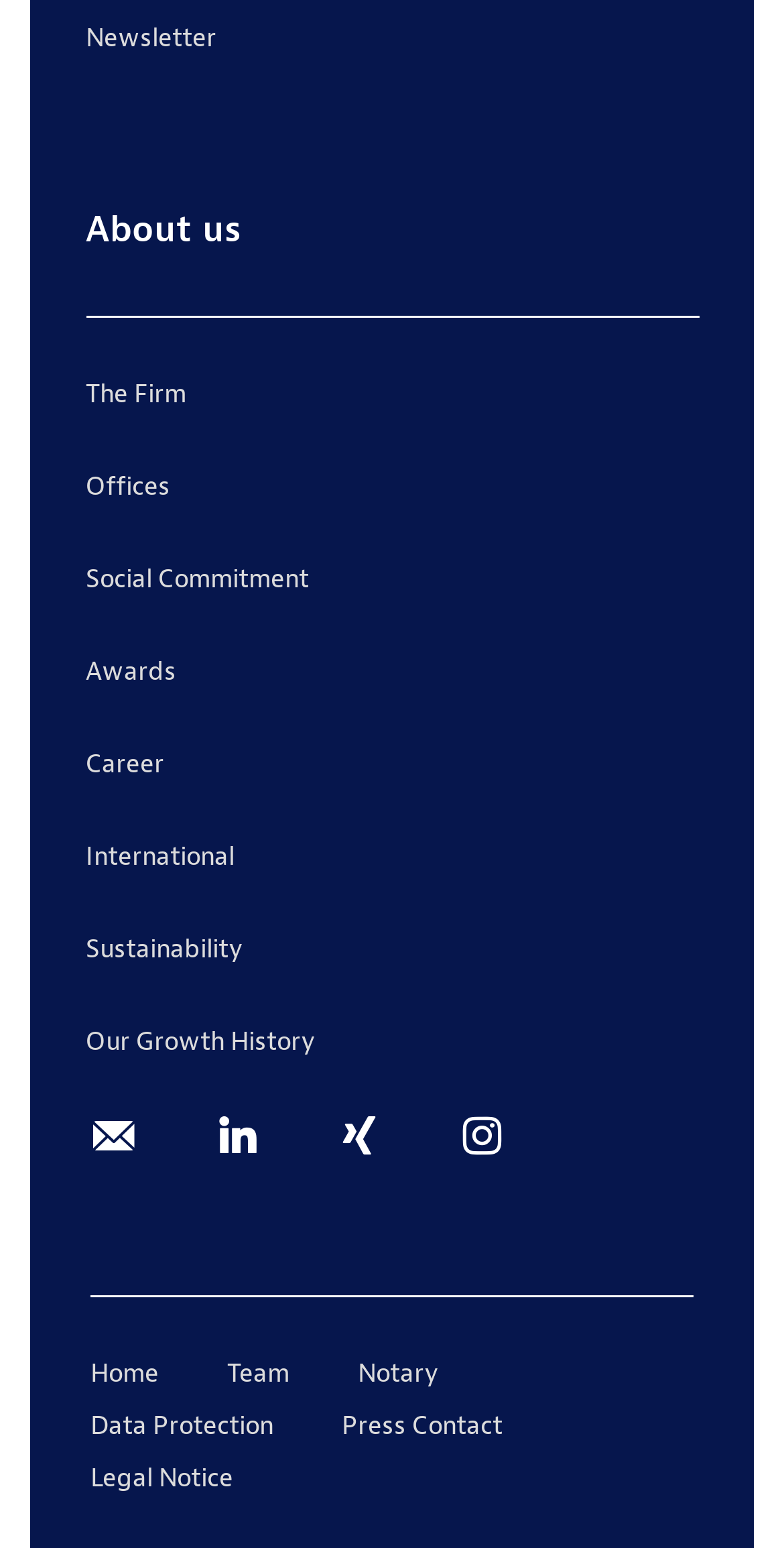Determine the bounding box for the UI element that matches this description: "Career".

[0.109, 0.464, 0.891, 0.524]